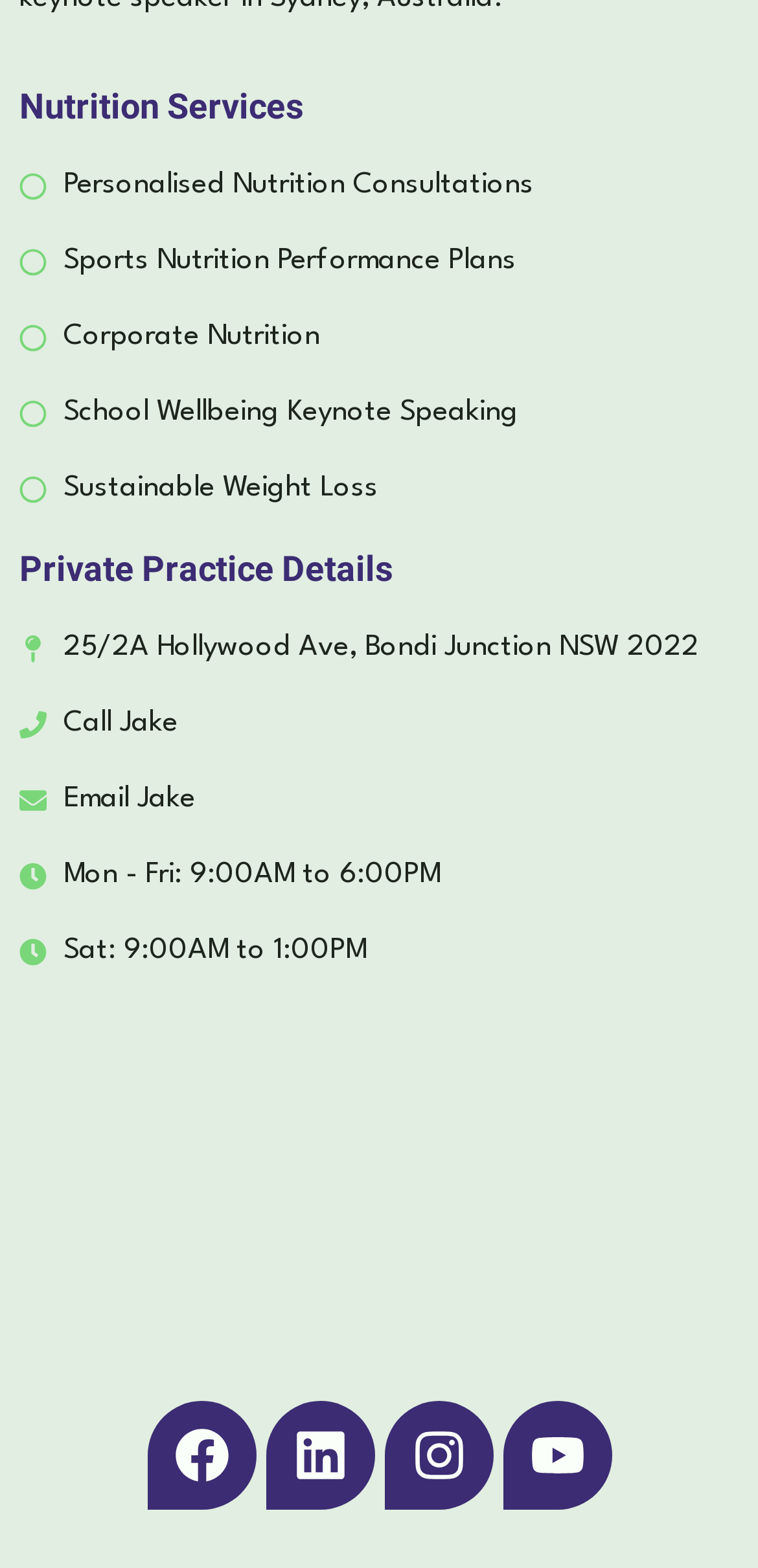Determine the bounding box coordinates of the section I need to click to execute the following instruction: "View Jake's contact details". Provide the coordinates as four float numbers between 0 and 1, i.e., [left, top, right, bottom].

[0.026, 0.399, 0.974, 0.429]